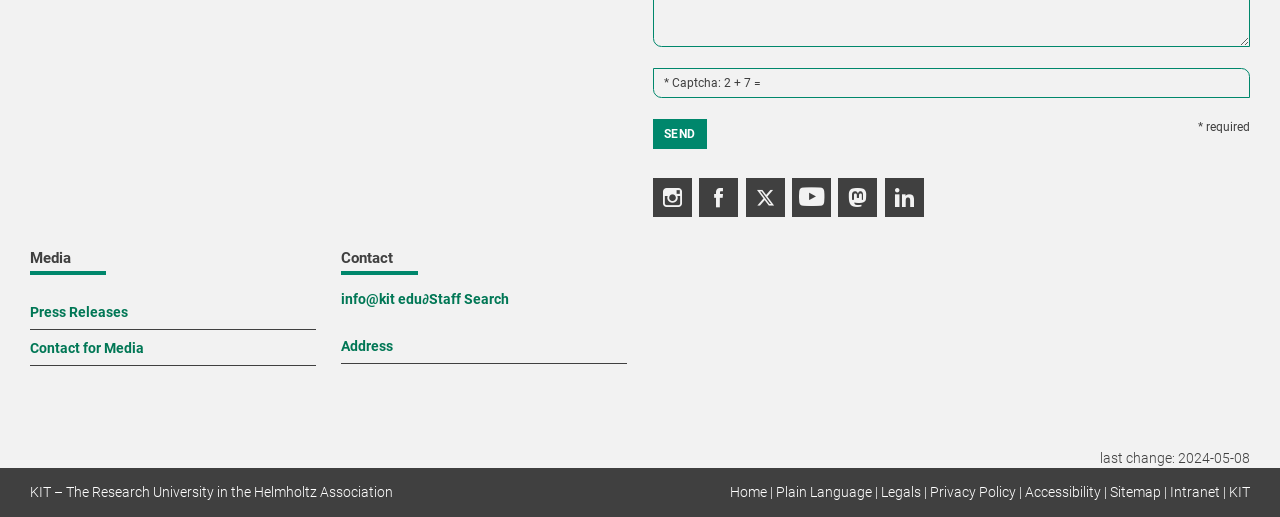Locate the bounding box coordinates of the clickable part needed for the task: "Go to the Home page".

[0.571, 0.936, 0.599, 0.967]